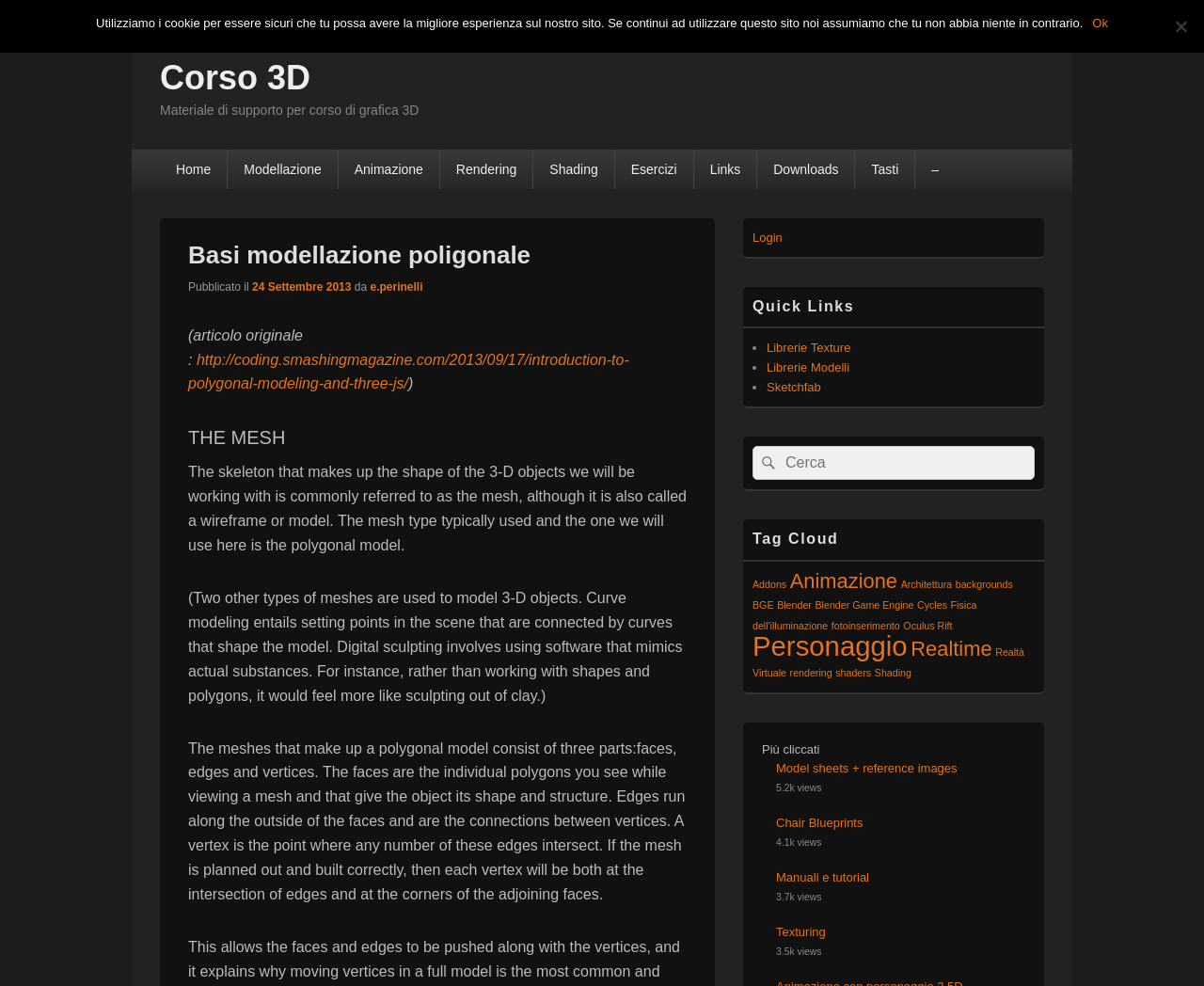Predict the bounding box of the UI element based on the description: "Oculus Rift". The coordinates should be four float numbers between 0 and 1, formatted as [left, top, right, bottom].

[0.75, 0.628, 0.791, 0.64]